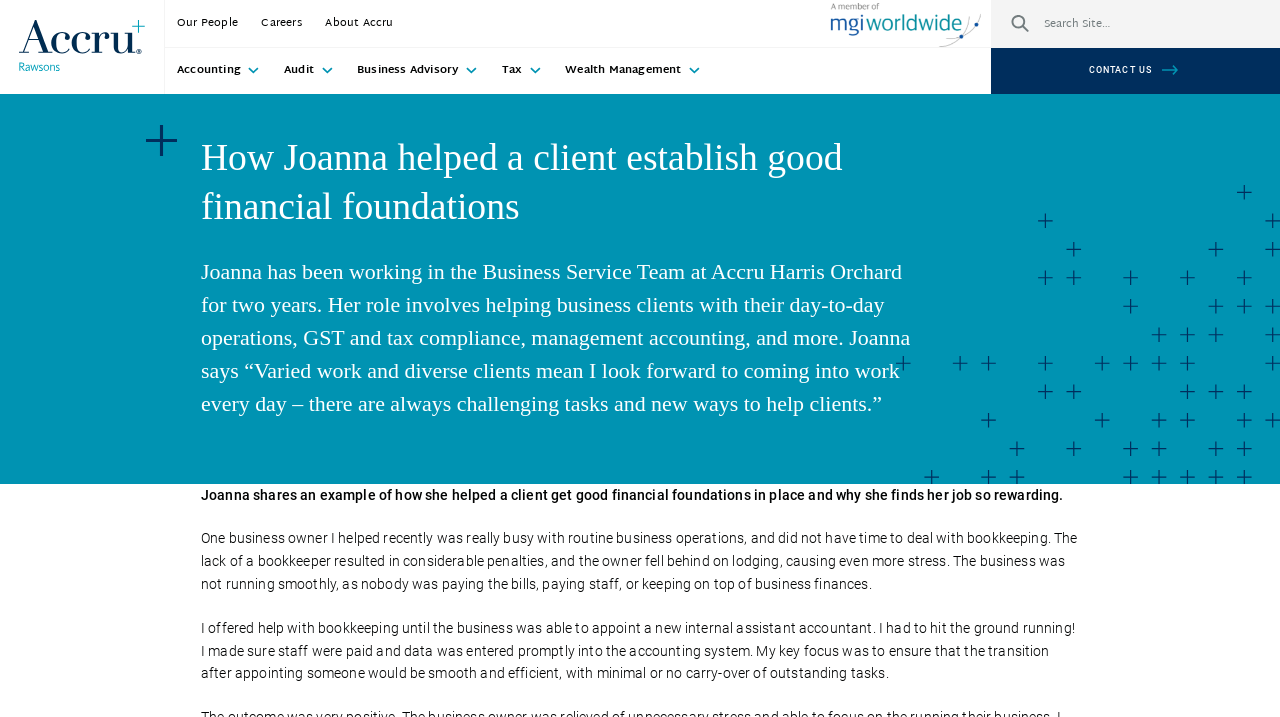Determine the bounding box coordinates of the clickable area required to perform the following instruction: "Search for something". The coordinates should be represented as four float numbers between 0 and 1: [left, top, right, bottom].

[0.774, 0.0, 1.0, 0.066]